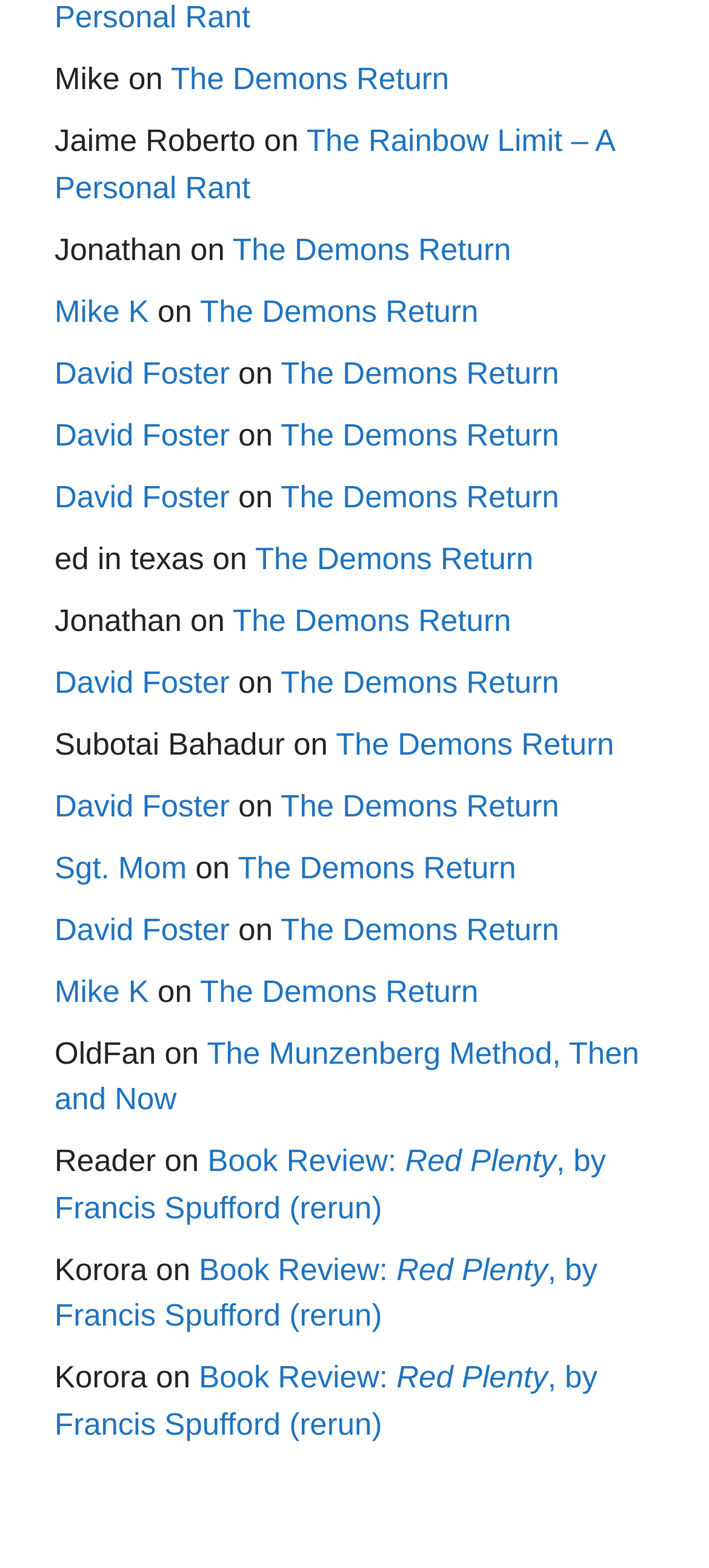Please identify the bounding box coordinates of the clickable region that I should interact with to perform the following instruction: "read Jonathan's post". The coordinates should be expressed as four float numbers between 0 and 1, i.e., [left, top, right, bottom].

[0.077, 0.148, 0.256, 0.17]